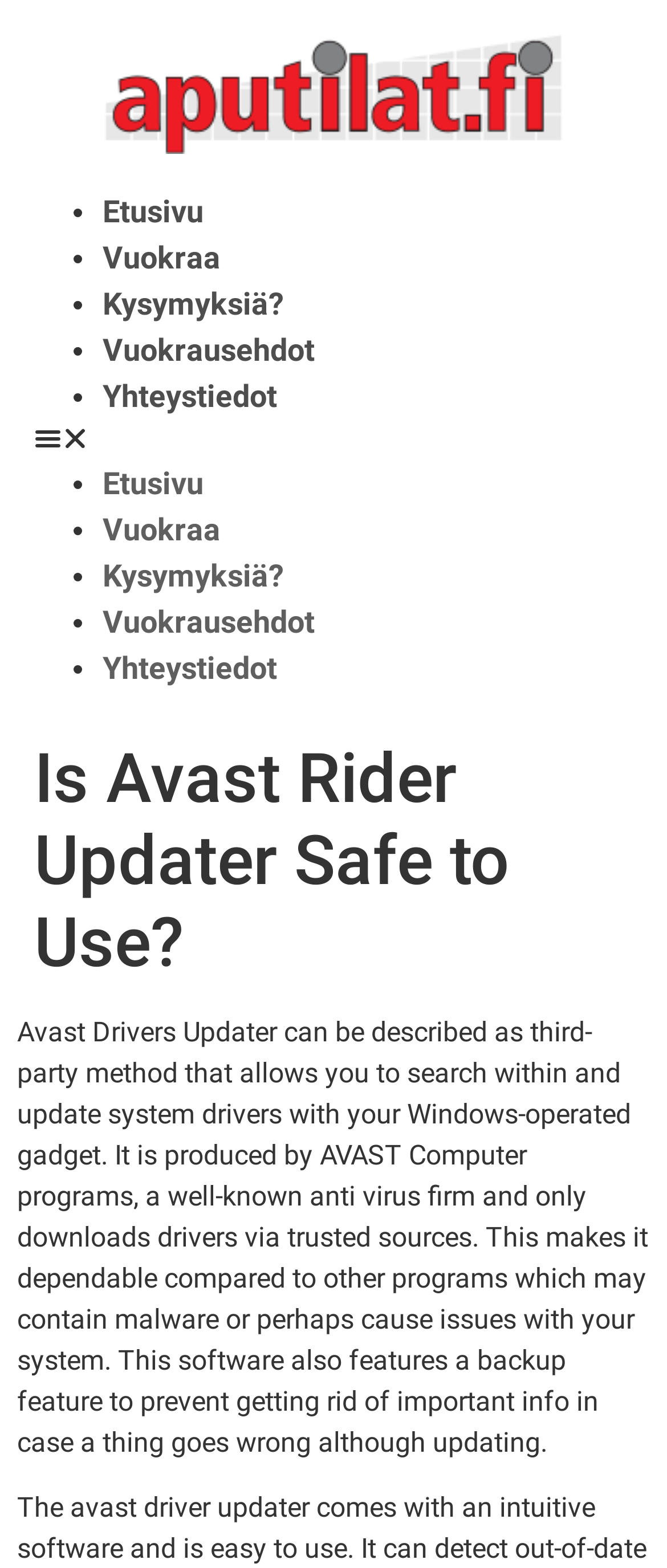Use a single word or phrase to respond to the question:
What feature does Avast Driver Updater have to prevent data loss?

Backup feature